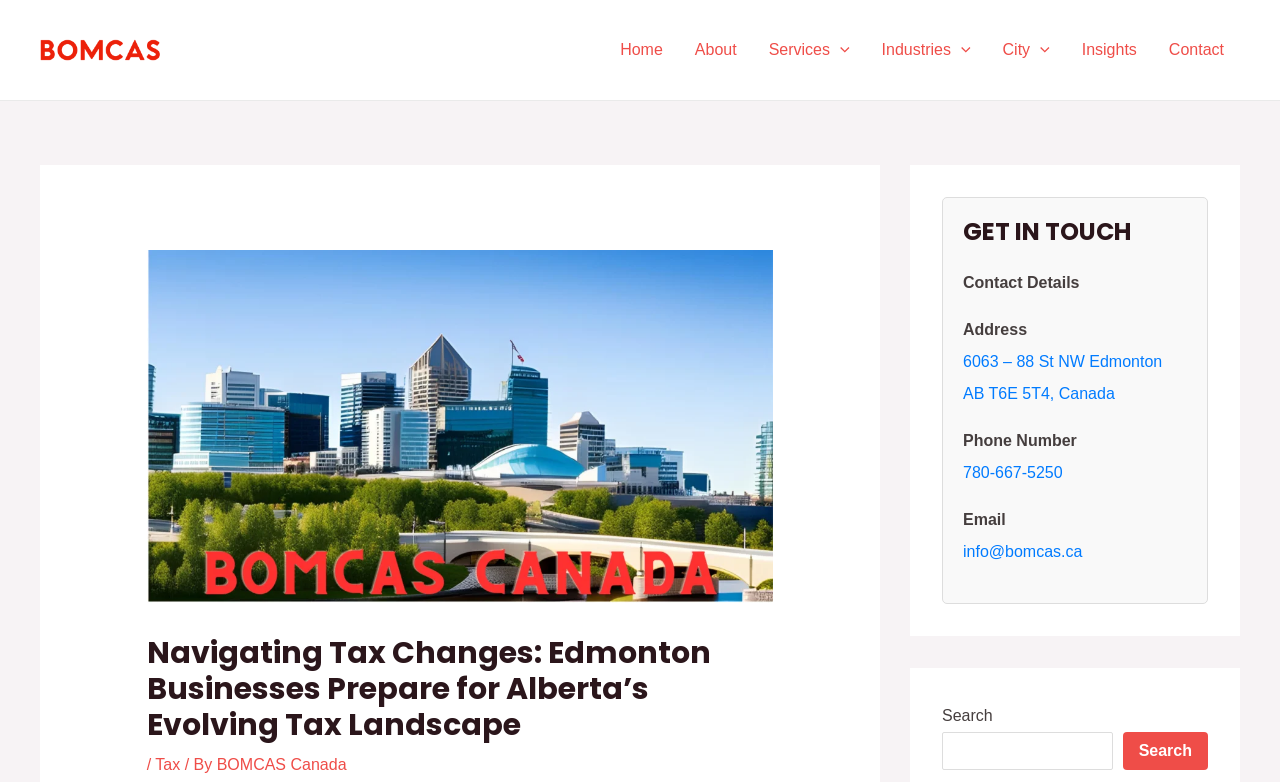Please determine the bounding box coordinates of the element's region to click in order to carry out the following instruction: "Click on the 'Home' link". The coordinates should be four float numbers between 0 and 1, i.e., [left, top, right, bottom].

[0.472, 0.0, 0.53, 0.128]